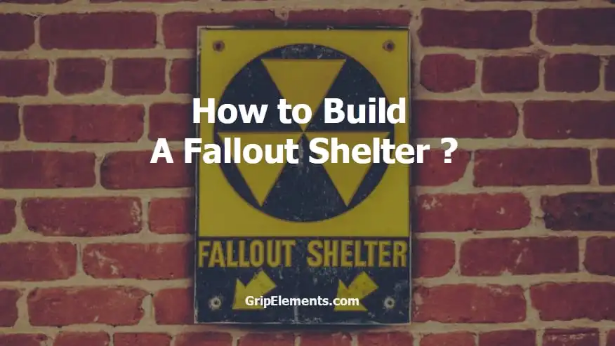What is the background of the sign?
Respond with a short answer, either a single word or a phrase, based on the image.

Rustic brick walls